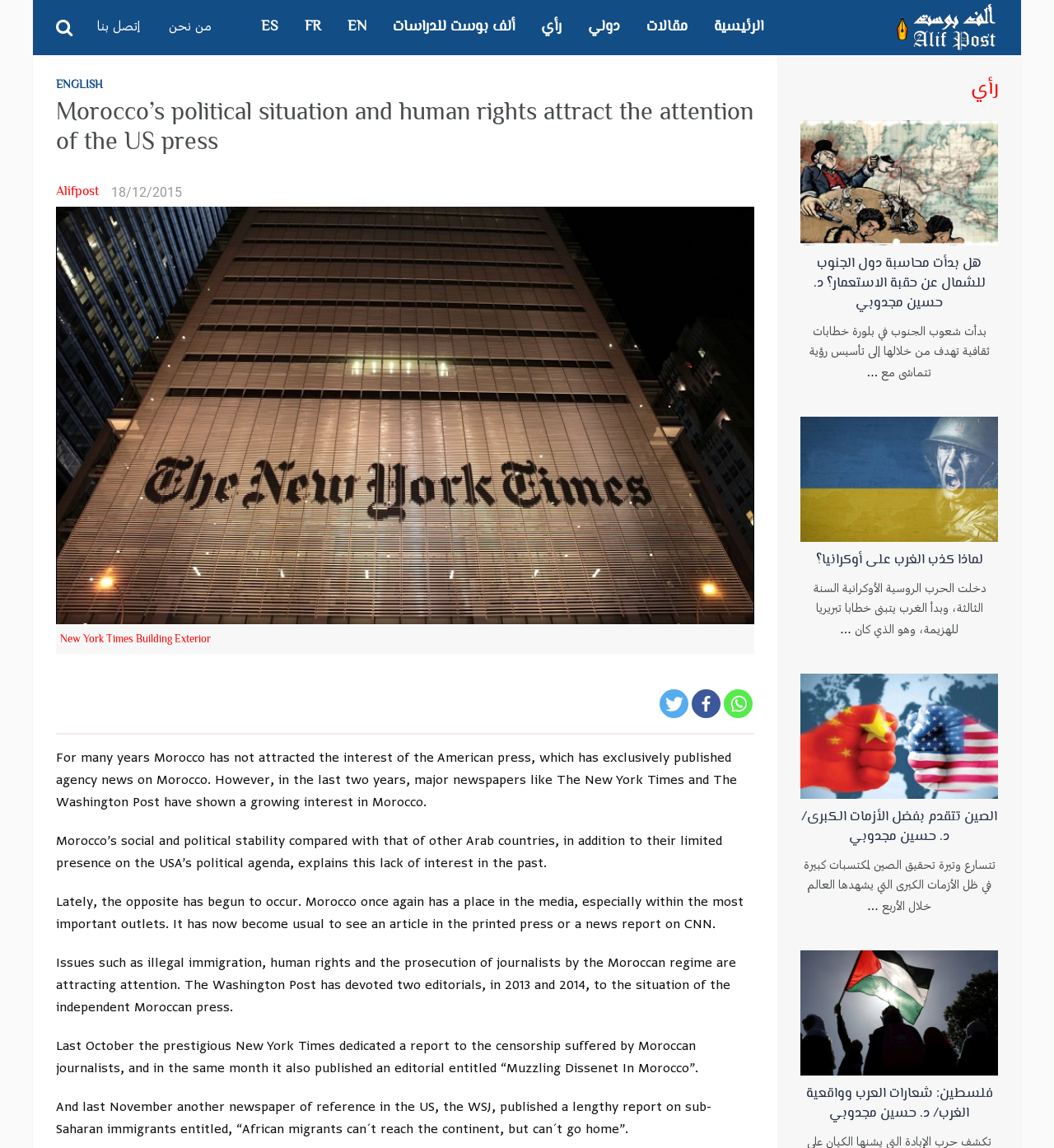Please specify the bounding box coordinates for the clickable region that will help you carry out the instruction: "Click on the link to contact us".

[0.092, 0.017, 0.133, 0.03]